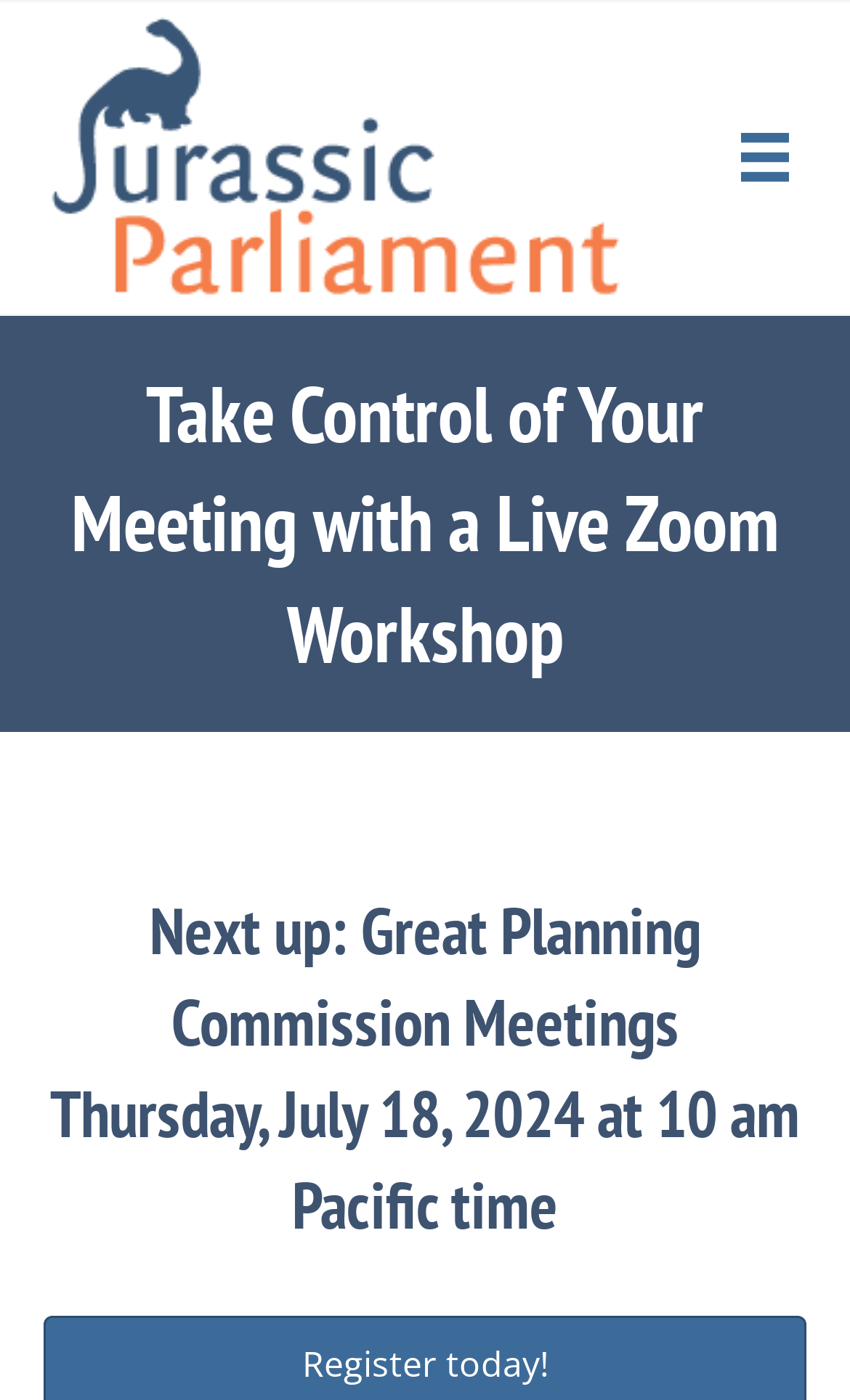Provide an in-depth caption for the elements present on the webpage.

The webpage is about Robert's Rules of Order Live Zoom Workshops, with a prominent logo of Jurassic Parliament at the top left corner. Below the logo, there is a menu button at the top right corner. 

The main content of the webpage is divided into three sections, each with a heading. The first heading, "Take Control of Your Meeting with a Live Zoom Workshop", is located at the top center of the page. 

Below the first heading, there is a second heading, which is also centered on the page. 

The third heading, "Next up: Great Planning Commission Meetings Thursday, July 18, 2024 at 10 am Pacific time", is located at the bottom center of the page, below the second heading. 

There are no other UI elements, such as text paragraphs or images, besides the logo and the menu button, on the webpage.